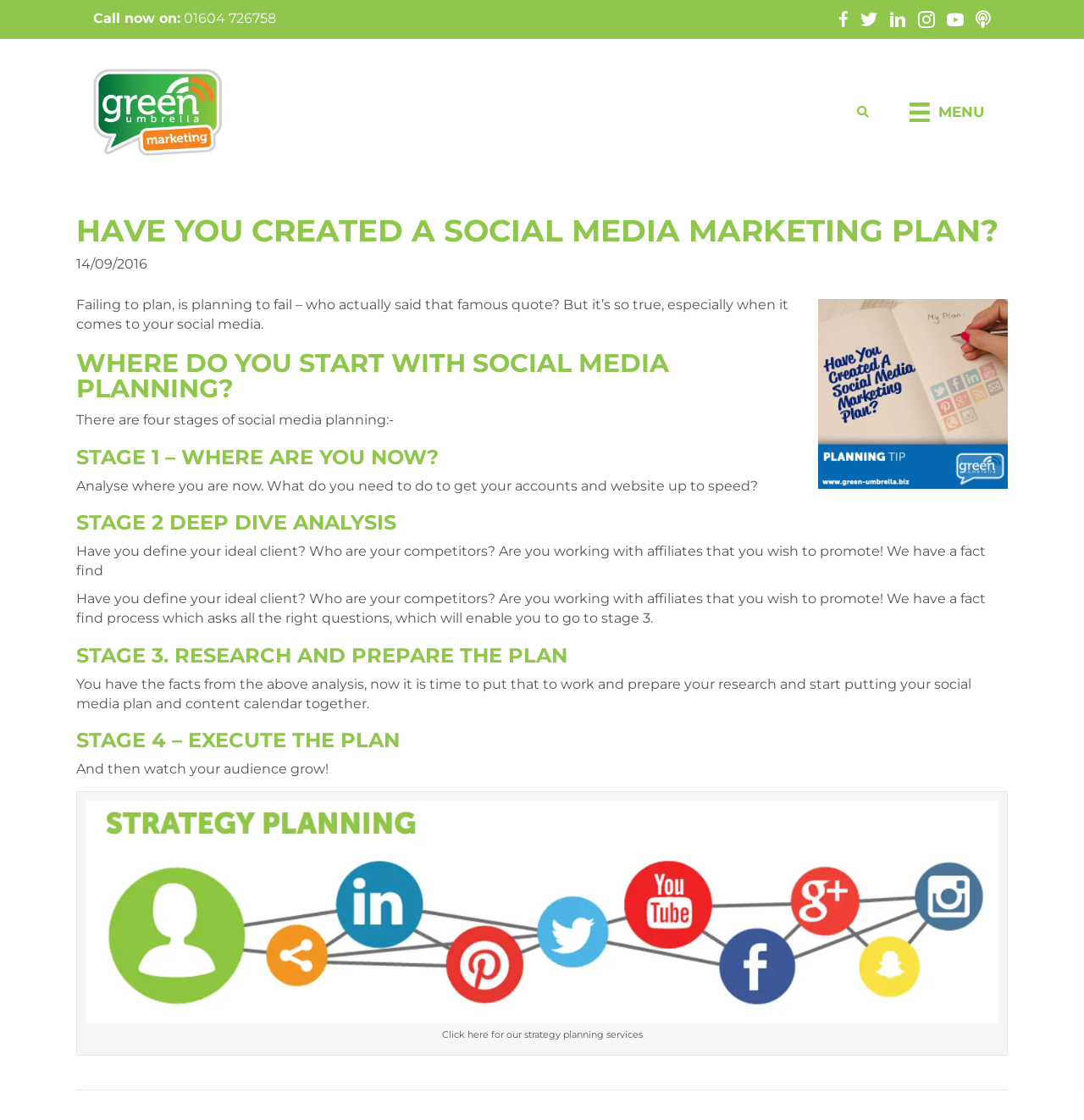Detail the features and information presented on the webpage.

This webpage is about creating a social media marketing plan. At the top, there is a phone number "01604 726758" and a link to "Green Umbrella Marketing" with a logo image. On the right side, there is a search bar and a "MENU" button with an icon.

The main content of the page is an article with a heading "HAVE YOU CREATED A SOCIAL MEDIA MARKETING PLAN?" followed by a date "14/09/2016". Below the heading, there is an image related to social media planning tips.

The article starts with a quote "Failing to plan, is planning to fail – who actually said that famous quote? But it’s so true, especially when it comes to your social media." and then asks "WHERE DO YOU START WITH SOCIAL MEDIA PLANNING?" The article is divided into four stages of social media planning: "STAGE 1 – WHERE ARE YOU NOW?", "STAGE 2 DEEP DIVE ANALYSIS", "STAGE 3. RESEARCH AND PREPARE THE PLAN", and "STAGE 4 – EXECUTE THE PLAN". Each stage has a brief description of what to do.

At the bottom of the page, there is a link "Click here for our strategy planning services" with an image.